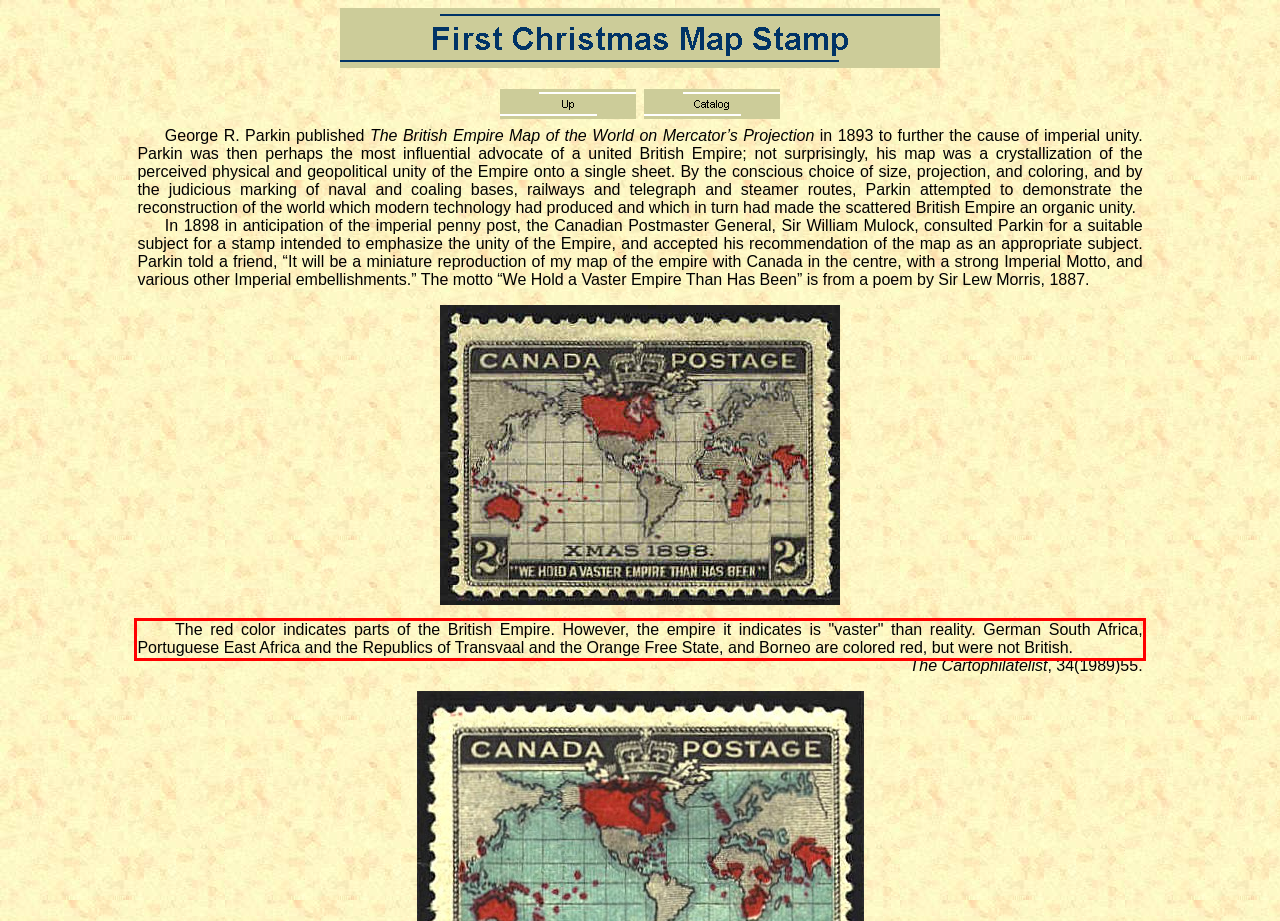You have a screenshot of a webpage with a red bounding box. Use OCR to generate the text contained within this red rectangle.

The red color indicates parts of the British Empire. However, the empire it indicates is "vaster" than reality. German South Africa, Portuguese East Africa and the Republics of Transvaal and the Orange Free State, and Borneo are colored red, but were not British.